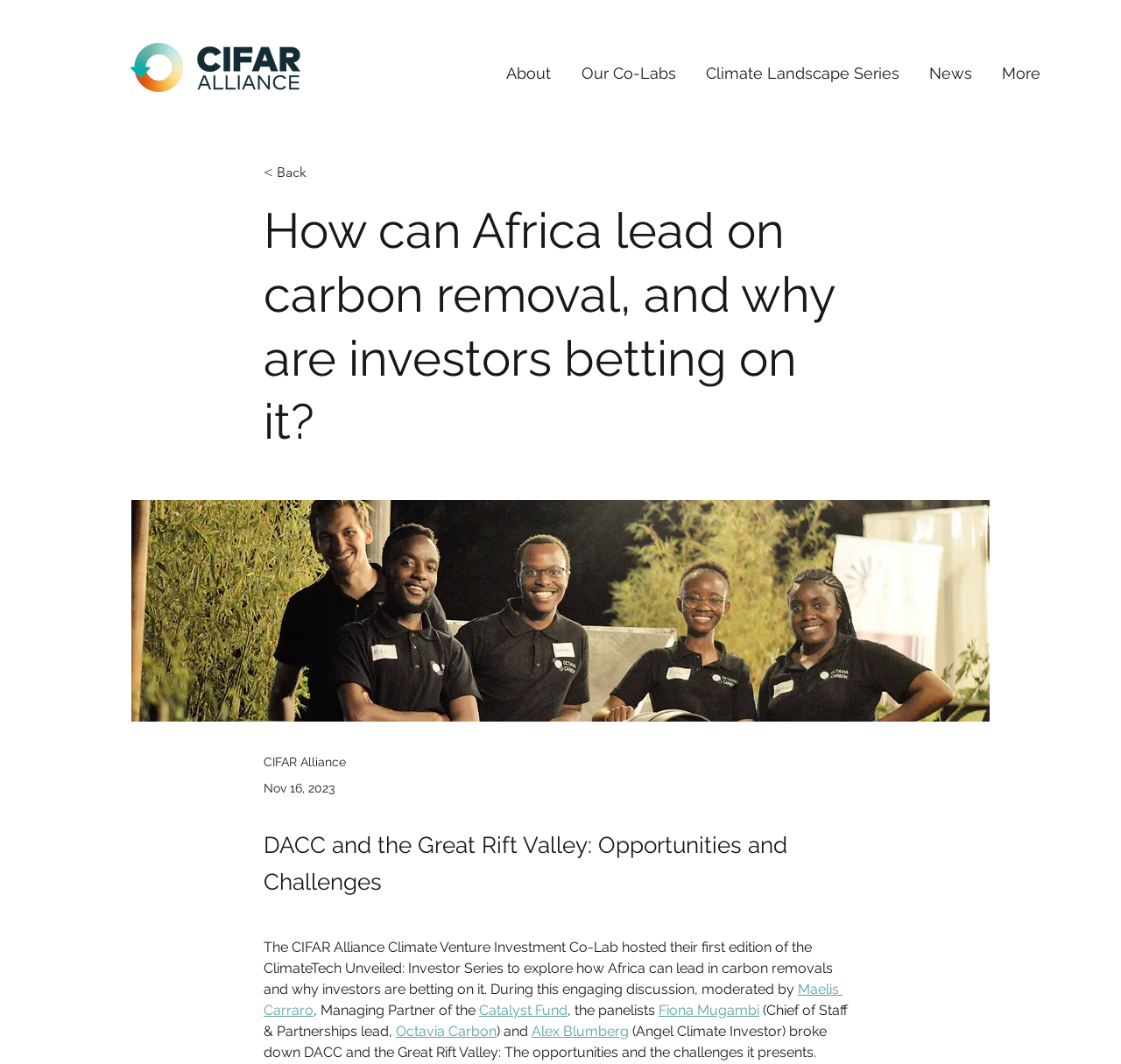Please locate the bounding box coordinates of the region I need to click to follow this instruction: "learn about climate landscape series".

[0.616, 0.038, 0.816, 0.1]